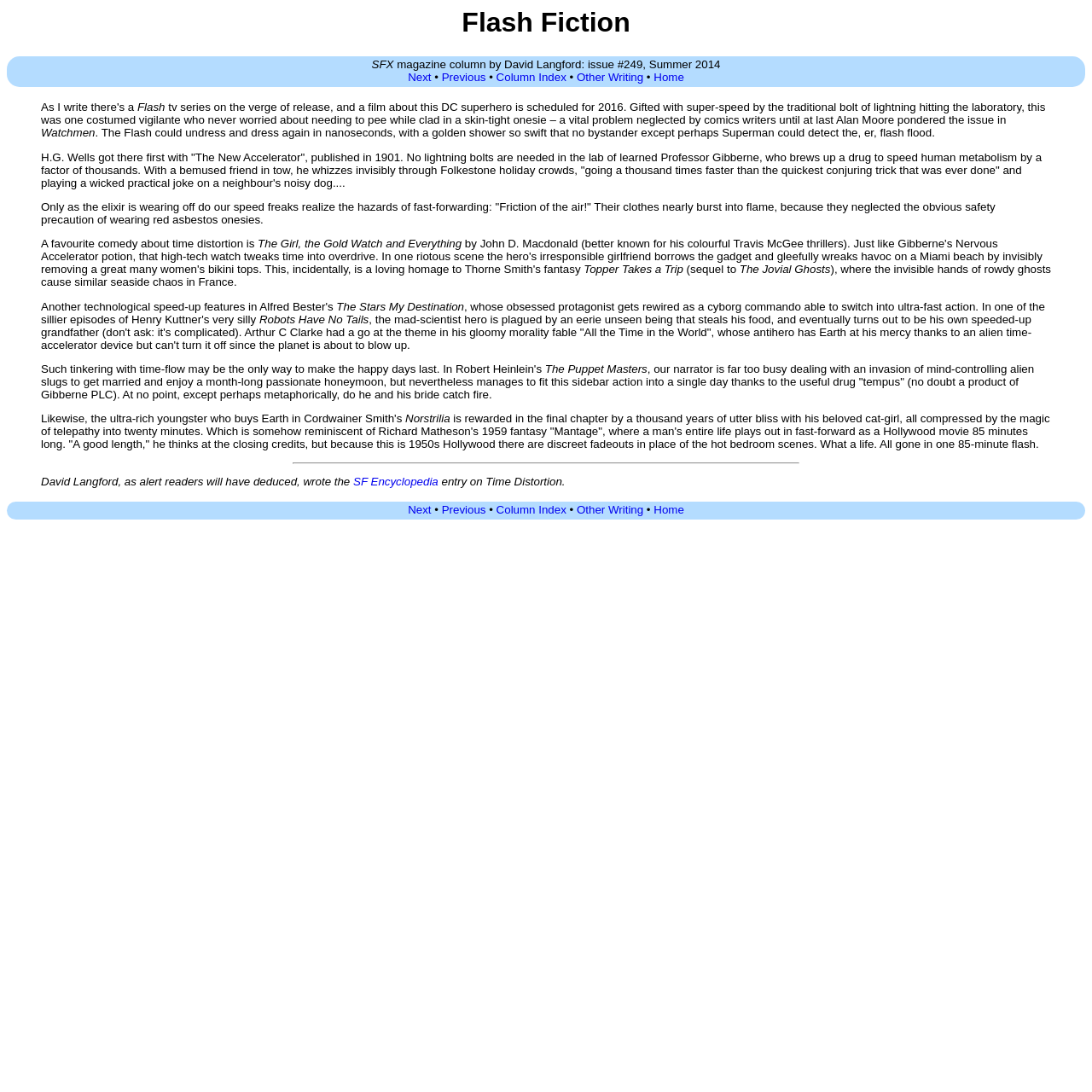Provide the bounding box coordinates of the area you need to click to execute the following instruction: "Click on the 'Previous' link".

[0.404, 0.065, 0.445, 0.077]